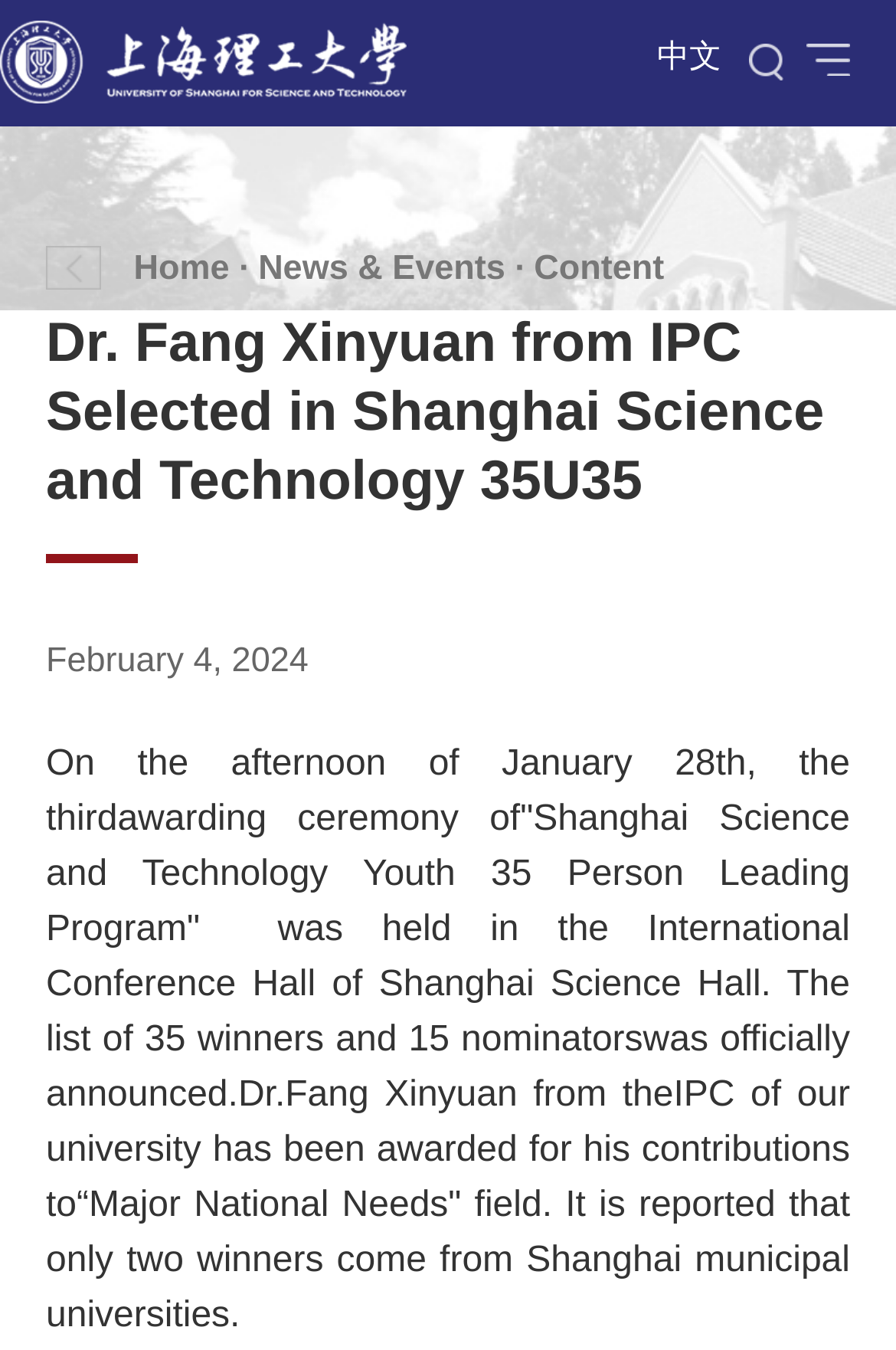Given the element description parent_node: 中文, specify the bounding box coordinates of the corresponding UI element in the format (top-left x, top-left y, bottom-right x, bottom-right y). All values must be between 0 and 1.

[0.0, 0.0, 0.454, 0.092]